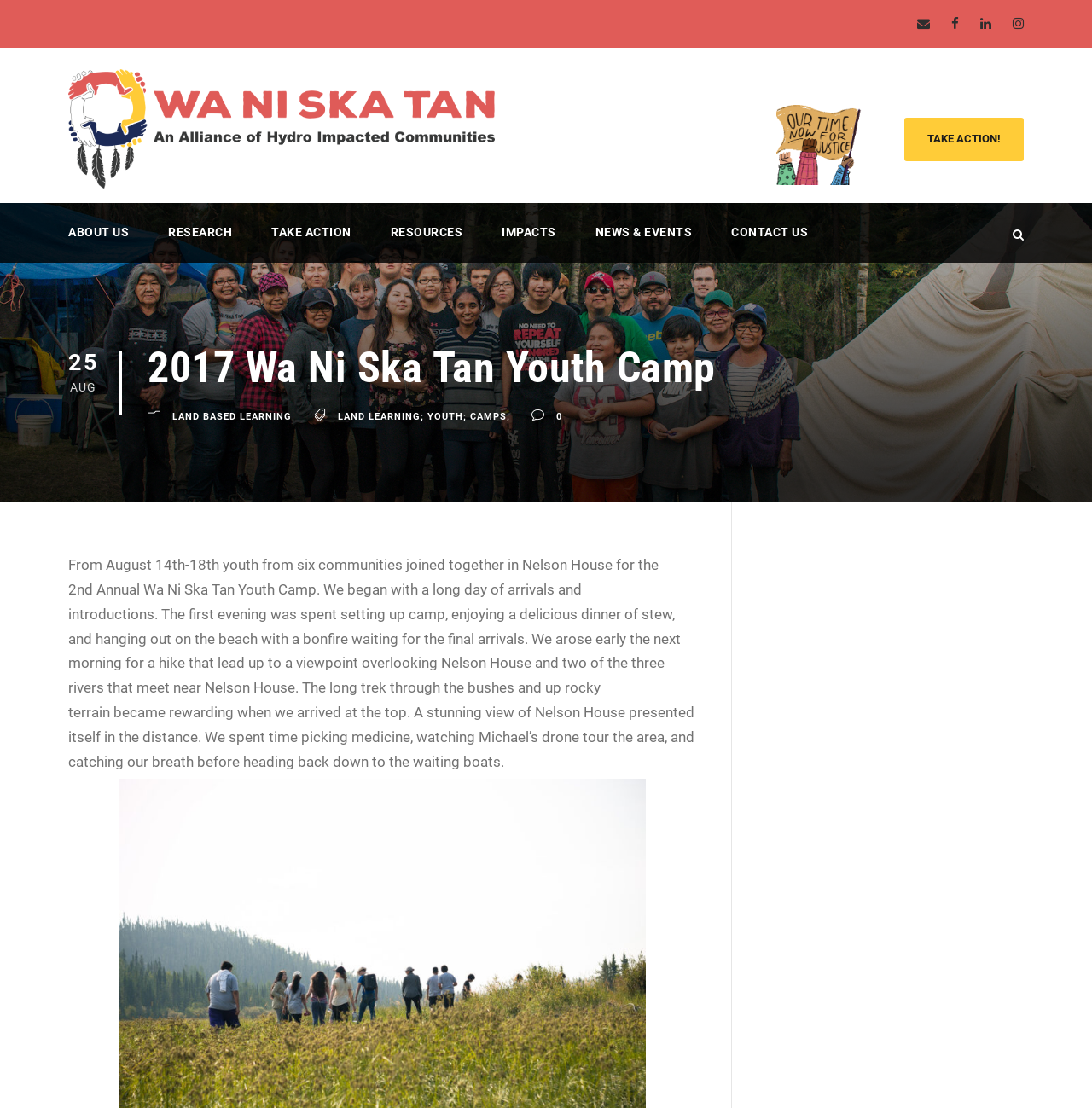Identify the coordinates of the bounding box for the element described below: "TAKE ACTION!". Return the coordinates as four float numbers between 0 and 1: [left, top, right, bottom].

[0.828, 0.107, 0.938, 0.145]